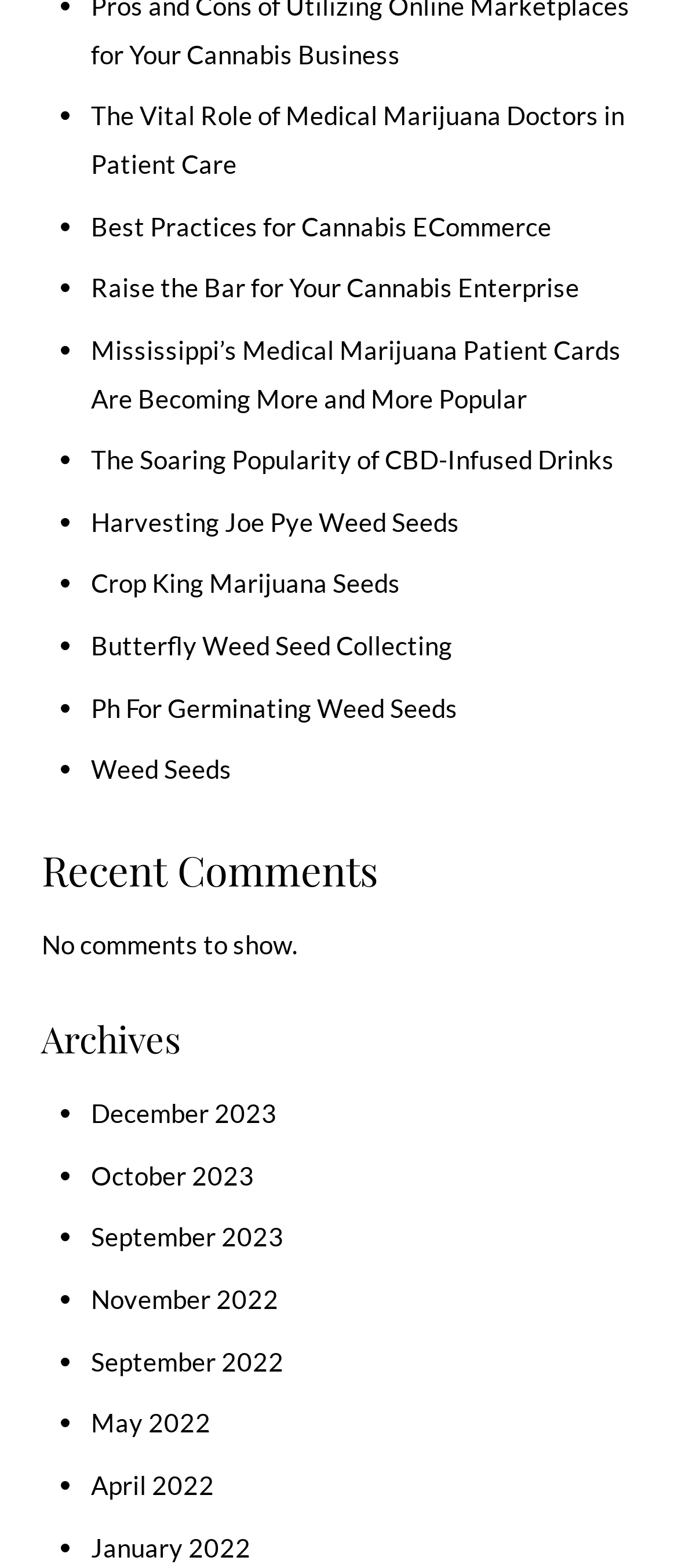Please specify the bounding box coordinates of the clickable region to carry out the following instruction: "Follow us on Facebook". The coordinates should be four float numbers between 0 and 1, in the format [left, top, right, bottom].

None